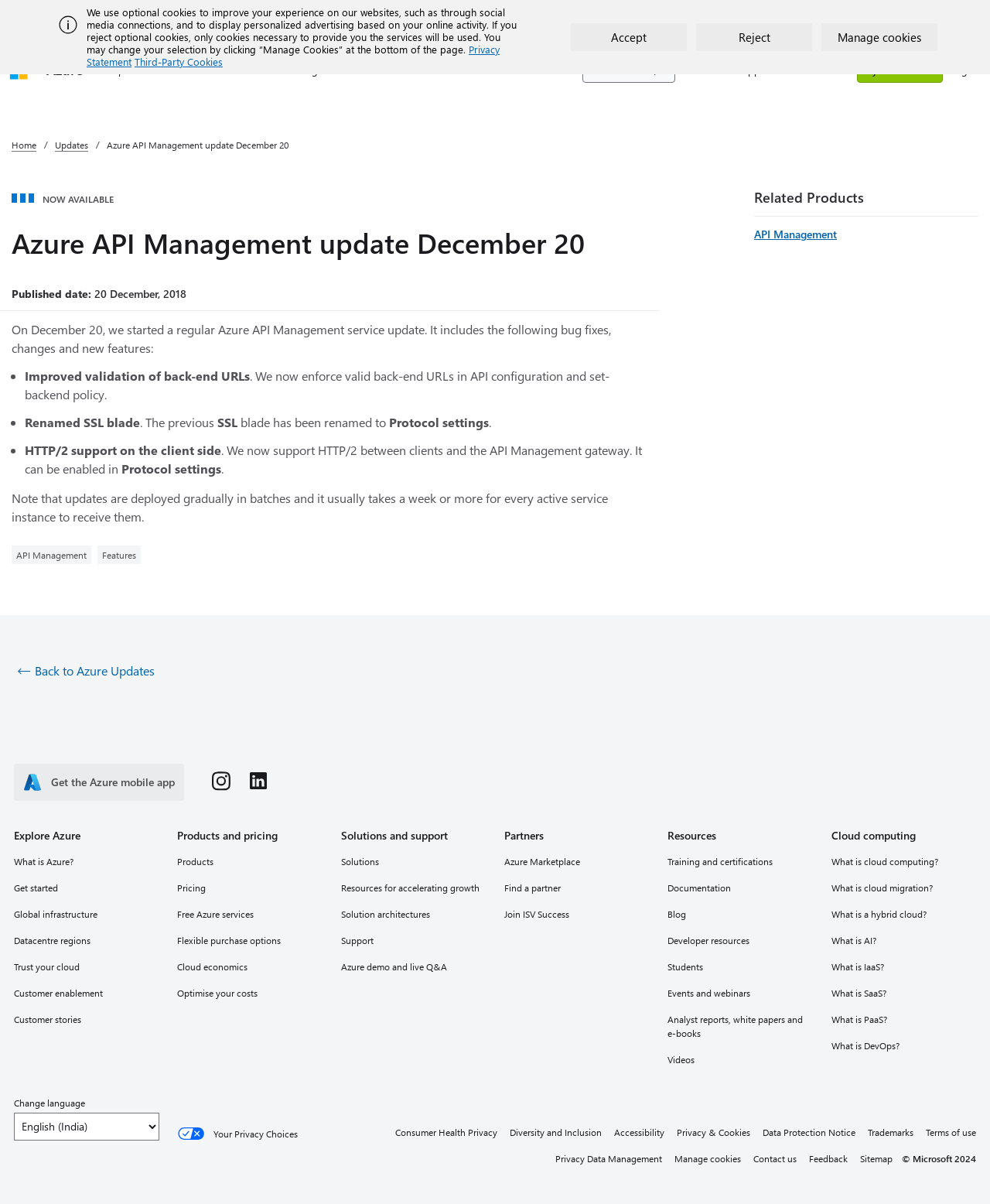Locate the bounding box coordinates of the area that needs to be clicked to fulfill the following instruction: "Read about the latest Azure API Management update". The coordinates should be in the format of four float numbers between 0 and 1, namely [left, top, right, bottom].

[0.012, 0.188, 0.655, 0.215]